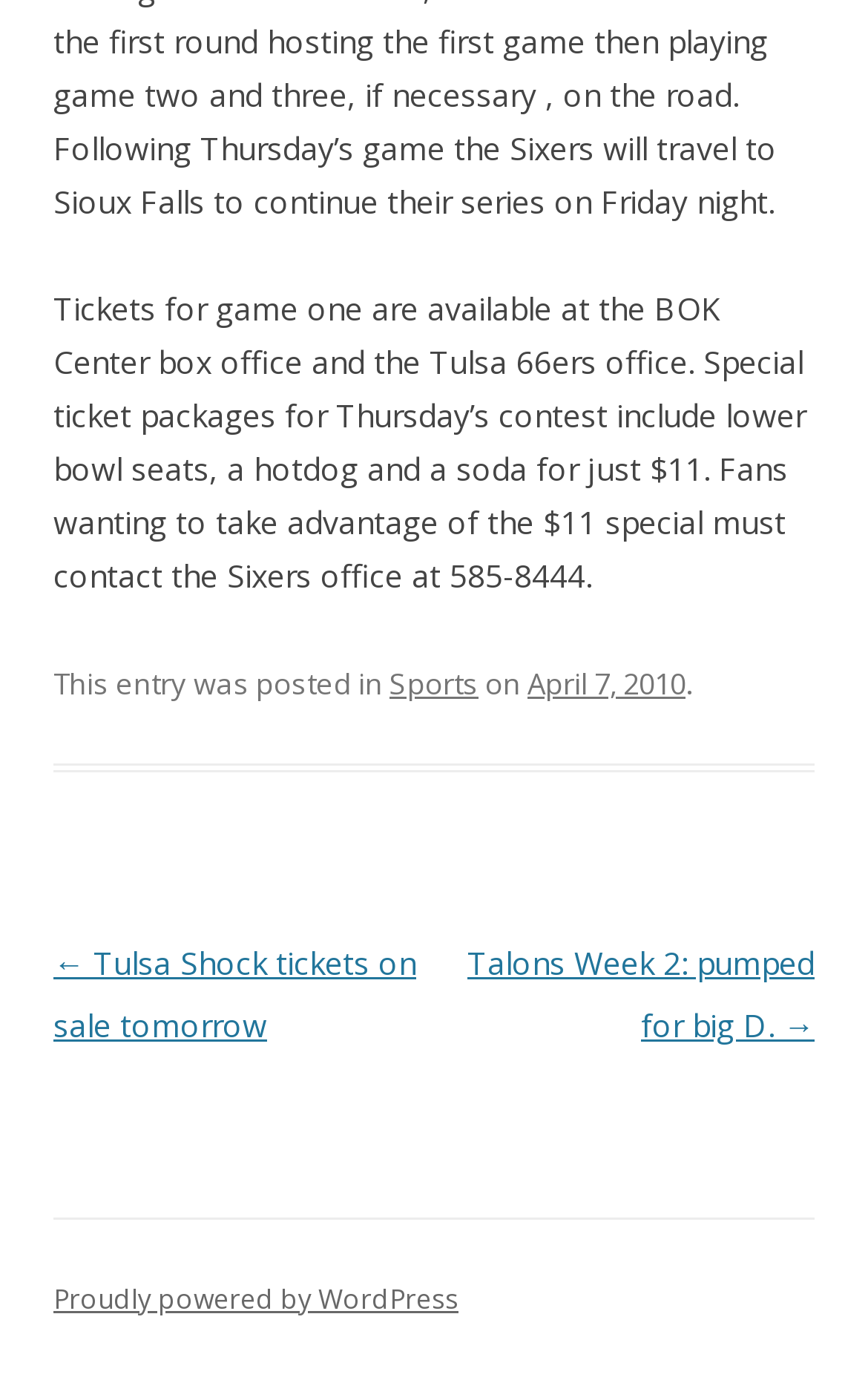Given the element description "Sports" in the screenshot, predict the bounding box coordinates of that UI element.

[0.449, 0.481, 0.551, 0.51]